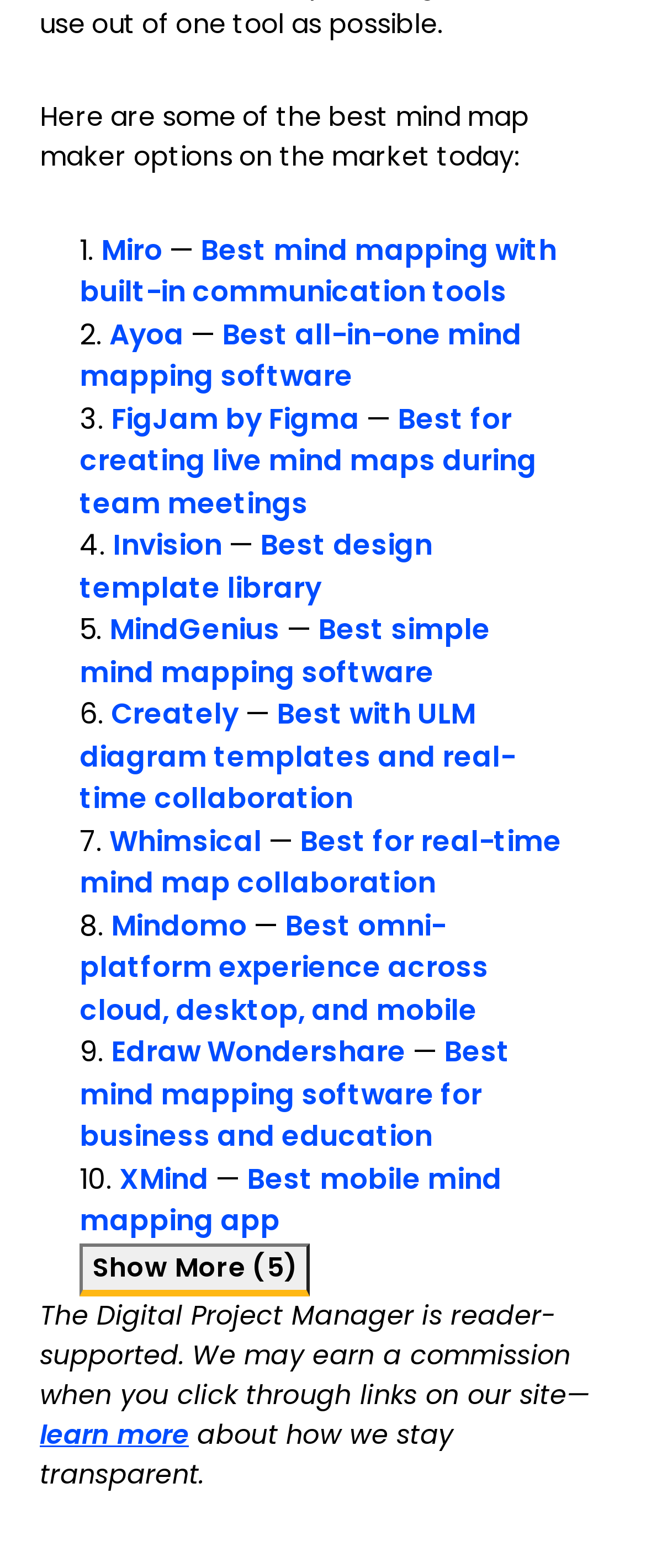Please identify the bounding box coordinates of the element I should click to complete this instruction: 'Click on learn more'. The coordinates should be given as four float numbers between 0 and 1, like this: [left, top, right, bottom].

[0.062, 0.903, 0.292, 0.927]